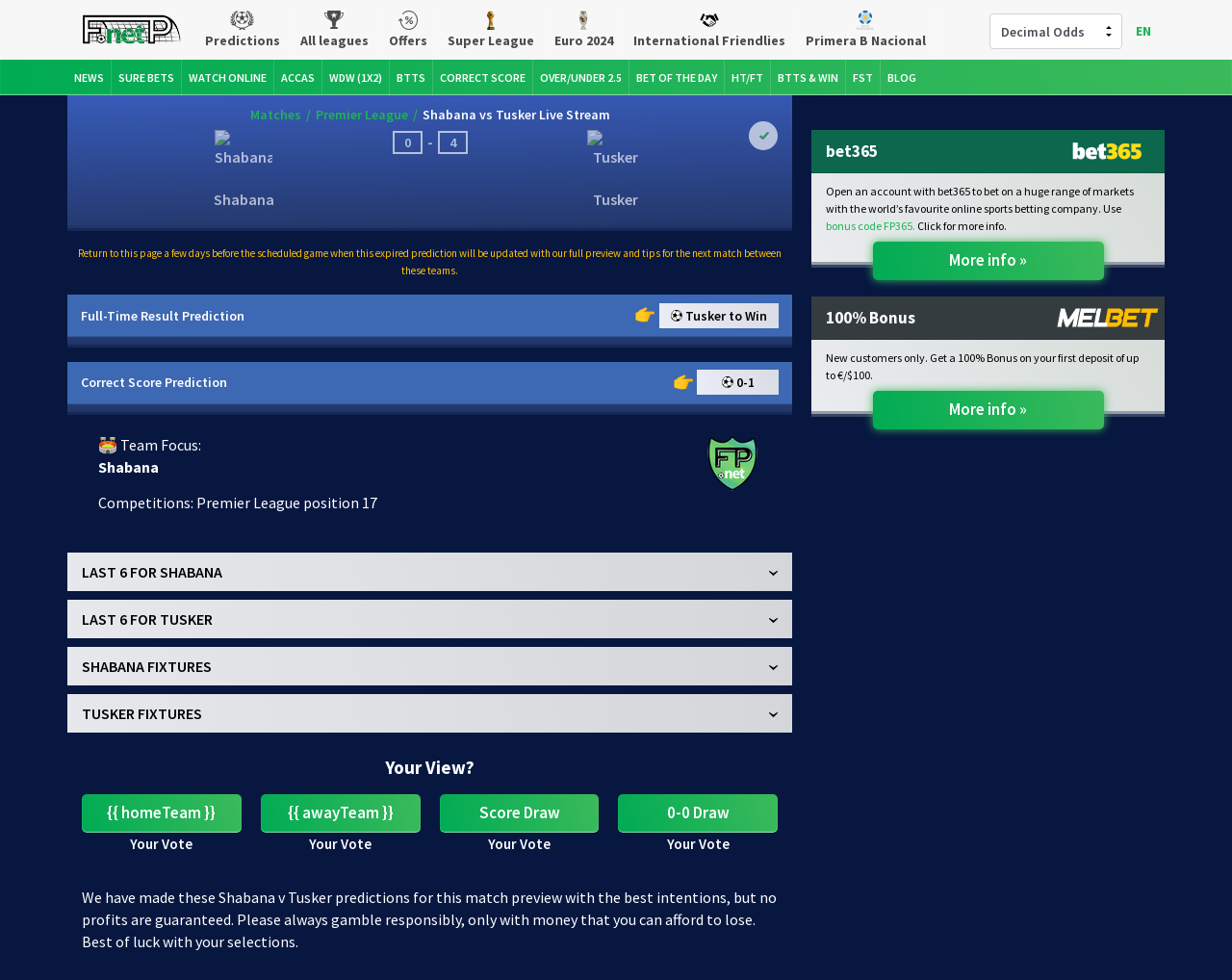How many buttons are there in the 'Your View?' section?
Use the image to give a comprehensive and detailed response to the question.

I counted the number of buttons in the section with the heading 'Your View?' and found four buttons: '{{ homeTeam }}', '{{ awayTeam }}', 'Score Draw', and '0-0 Draw'.